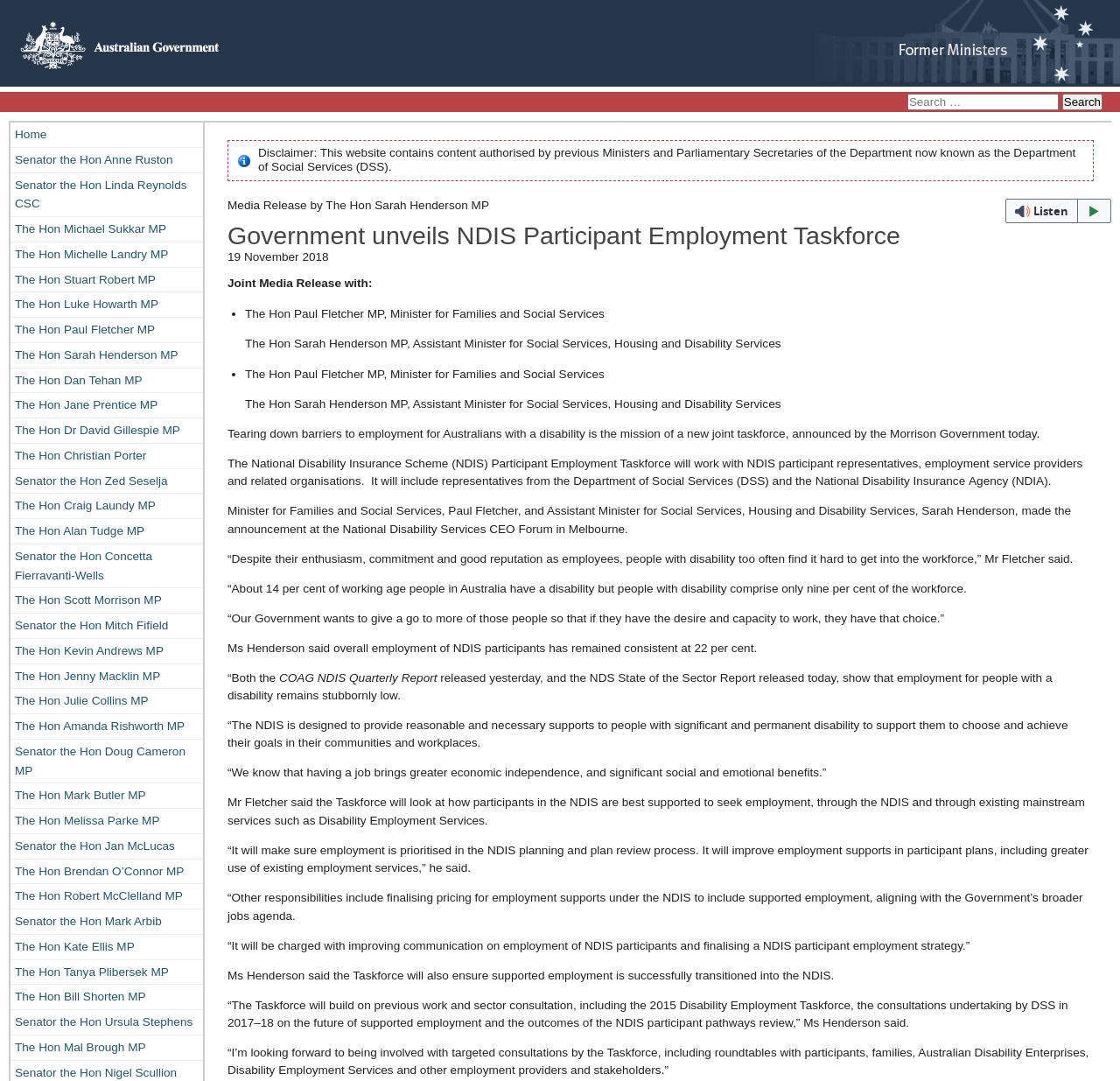Craft a detailed narrative of the webpage's structure and content.

This webpage is about the Australian Government's announcement of the NDIS Participant Employment Taskforce. At the top of the page, there is a logo of the Australian Government, followed by a search bar and a series of links to different government officials, including ministers and parliamentary secretaries.

Below the search bar, there is a disclaimer stating that the website contains content authorized by previous ministers and parliamentary secretaries of the Department of Social Services. Next to the disclaimer, there is a button to listen to the webpage with a webReader.

The main content of the webpage is an article about the NDIS Participant Employment Taskforce. The article is headed by a title "Government unveils NDIS Participant Employment Taskforce" and is followed by a date "19 November 2018". The article is a joint media release by the Hon Paul Fletcher MP, Minister for Families and Social Services, and the Hon Sarah Henderson MP, Assistant Minister for Social Services, Housing and Disability Services.

The article announces the establishment of the NDIS Participant Employment Taskforce, which aims to improve employment opportunities for Australians with disabilities. The taskforce will work with NDIS participant representatives, employment service providers, and related organizations to tear down barriers to employment for people with disabilities.

The article quotes Minister Fletcher and Assistant Minister Henderson, who express their commitment to giving people with disabilities the opportunity to work and achieve their goals. They highlight the importance of employment in providing economic independence, social, and emotional benefits.

The taskforce will focus on several areas, including supporting NDIS participants to seek employment, prioritizing employment in NDIS planning and plan review processes, and improving employment supports in participant plans. It will also finalize pricing for employment supports under the NDIS and develop a NDIS participant employment strategy.

Overall, the webpage is a formal government announcement about a new initiative to improve employment opportunities for people with disabilities.